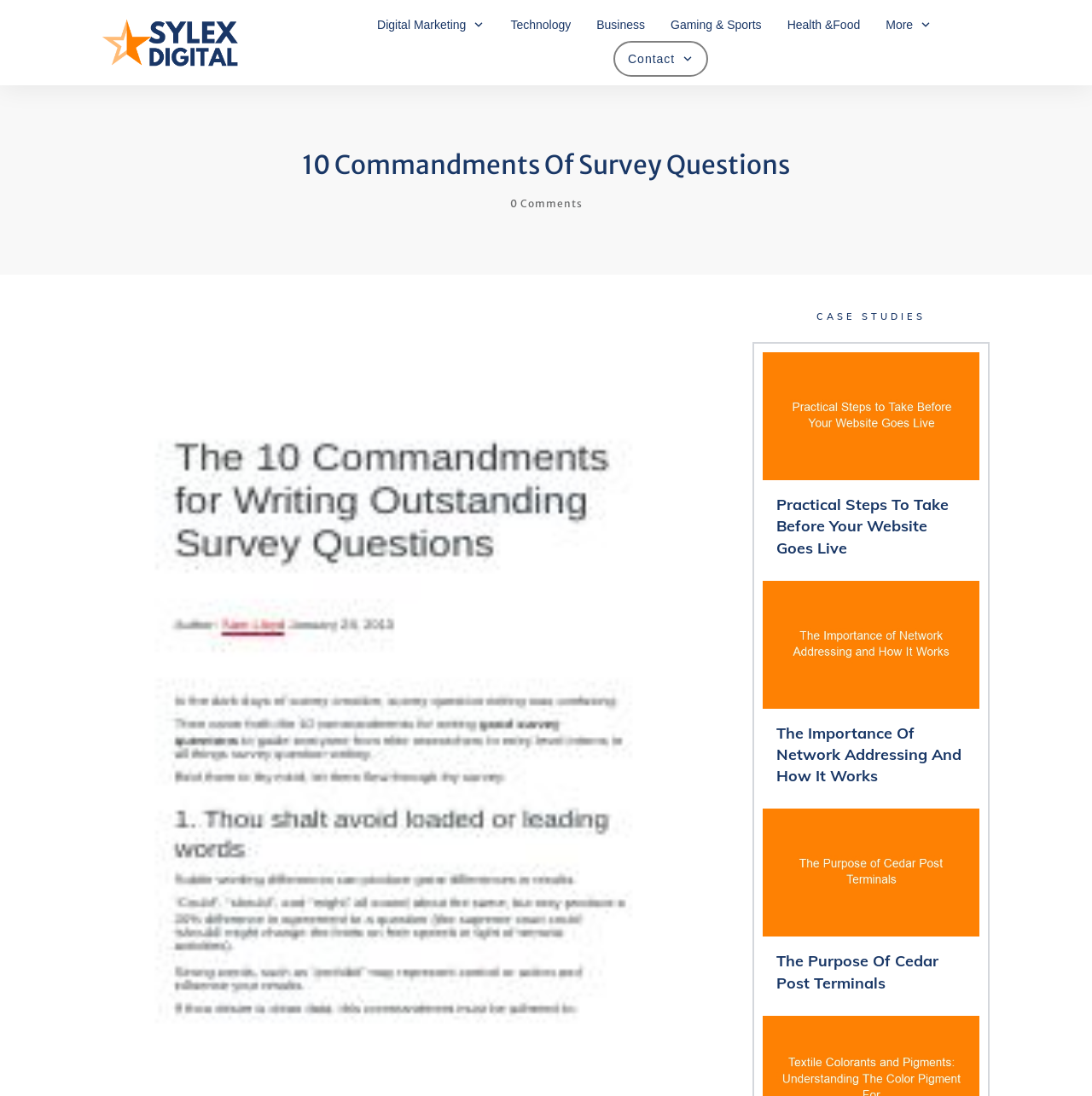Find and extract the text of the primary heading on the webpage.

10 Commandments Of Survey Questions